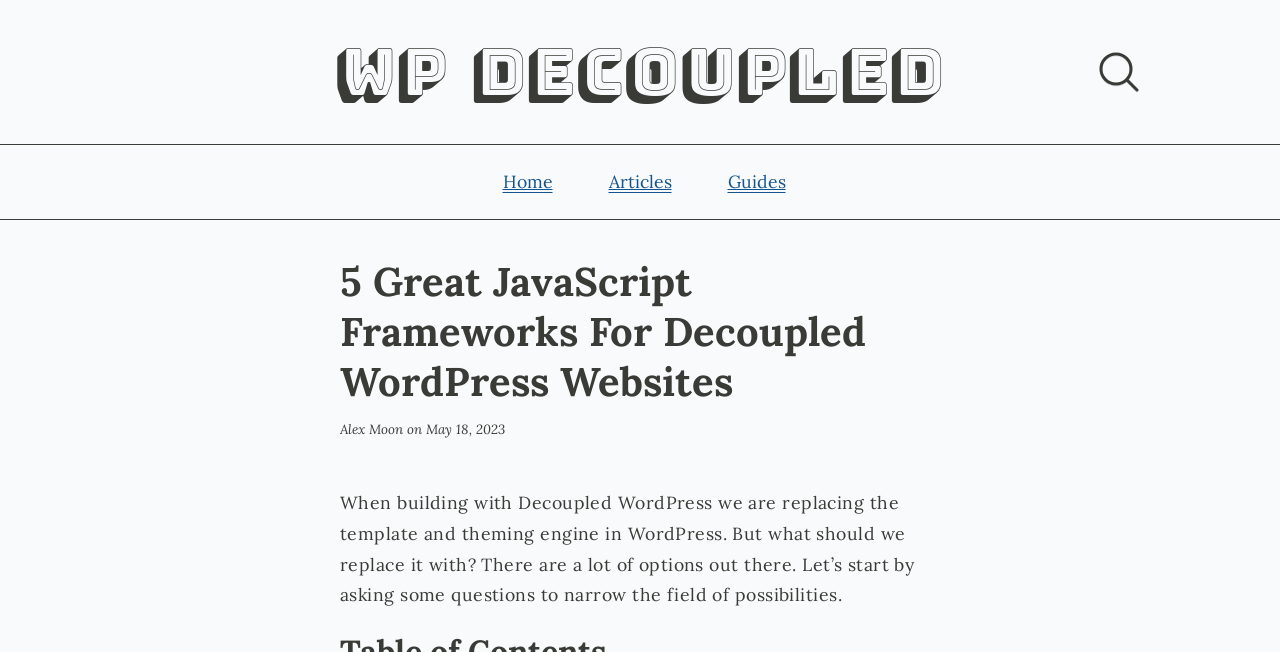Please reply to the following question using a single word or phrase: 
What is the purpose of the article?

To help choose a JavaScript framework